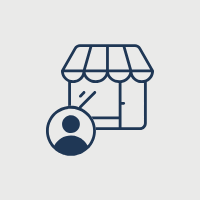Explain the image in detail, mentioning the main subjects and background elements.

The image features a stylized icon representing a store or business concept, depicted with a simple shopfront and a figure symbolizing a store owner. This graphic aligns with the content on the webpage, which discusses various partnership opportunities with Furniture For Life. The text emphasizes the potential for individuals to dominate their market by offering high-quality massage chairs, zero gravity recliners, and ergonomic office seating. It promotes business ownership starting at an accessible price, highlighting the comprehensive support provided by the company to enhance operational success. This icon serves as a visual cue for those exploring the "Store Owner" partnership option, reinforcing the message of empowerment and community within the wellness and furniture industry.